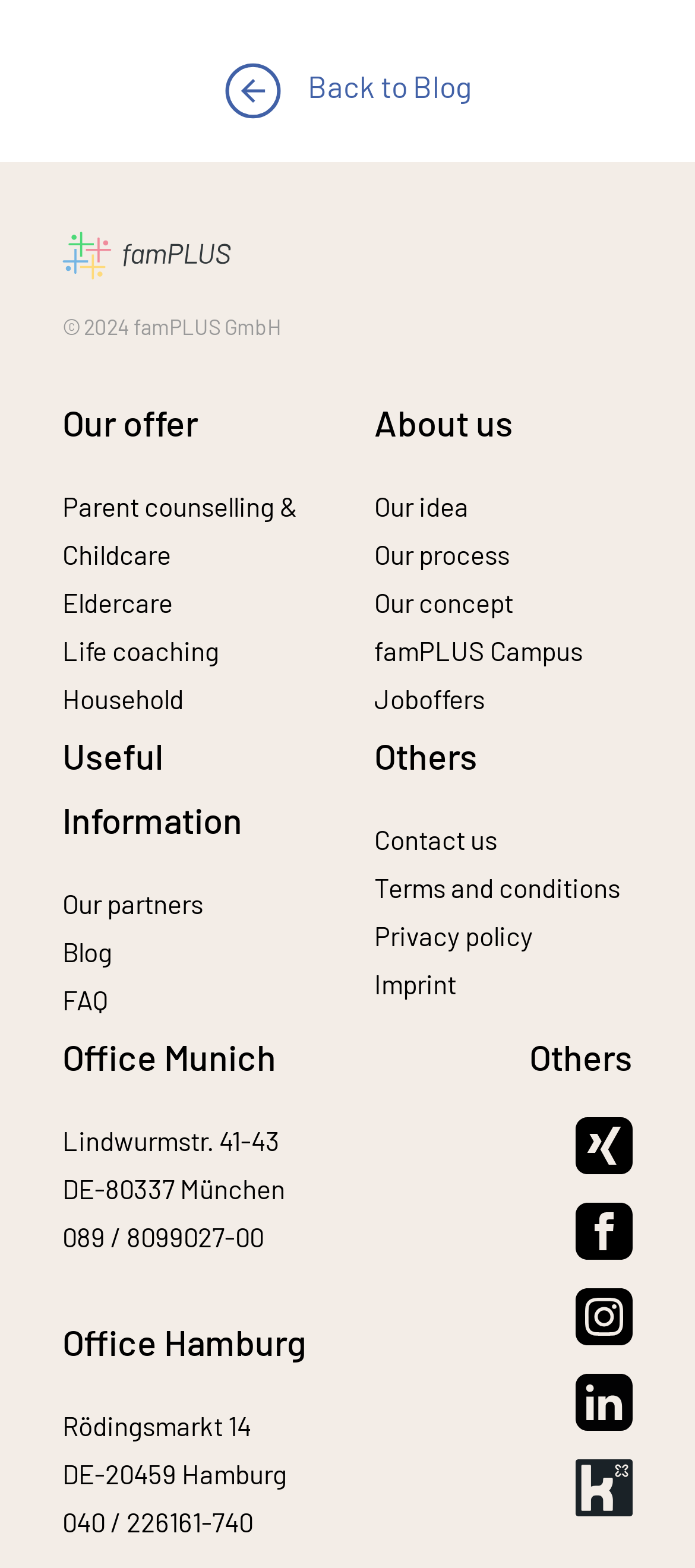Using the provided element description, identify the bounding box coordinates as (top-left x, top-left y, bottom-right x, bottom-right y). Ensure all values are between 0 and 1. Description: Terms and conditions

[0.538, 0.556, 0.892, 0.576]